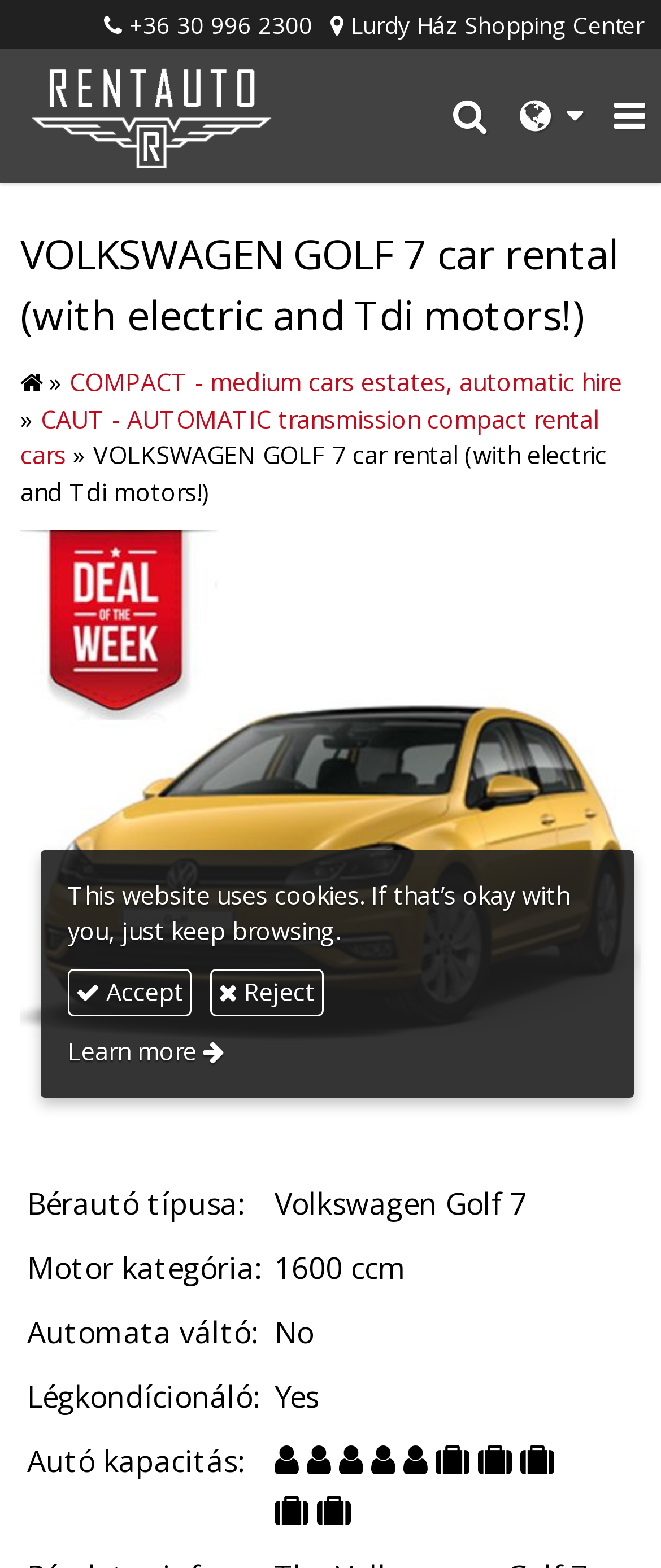Bounding box coordinates are specified in the format (top-left x, top-left y, bottom-right x, bottom-right y). All values are floating point numbers bounded between 0 and 1. Please provide the bounding box coordinate of the region this sentence describes: aria-label="Home page"

[0.0, 0.031, 0.462, 0.117]